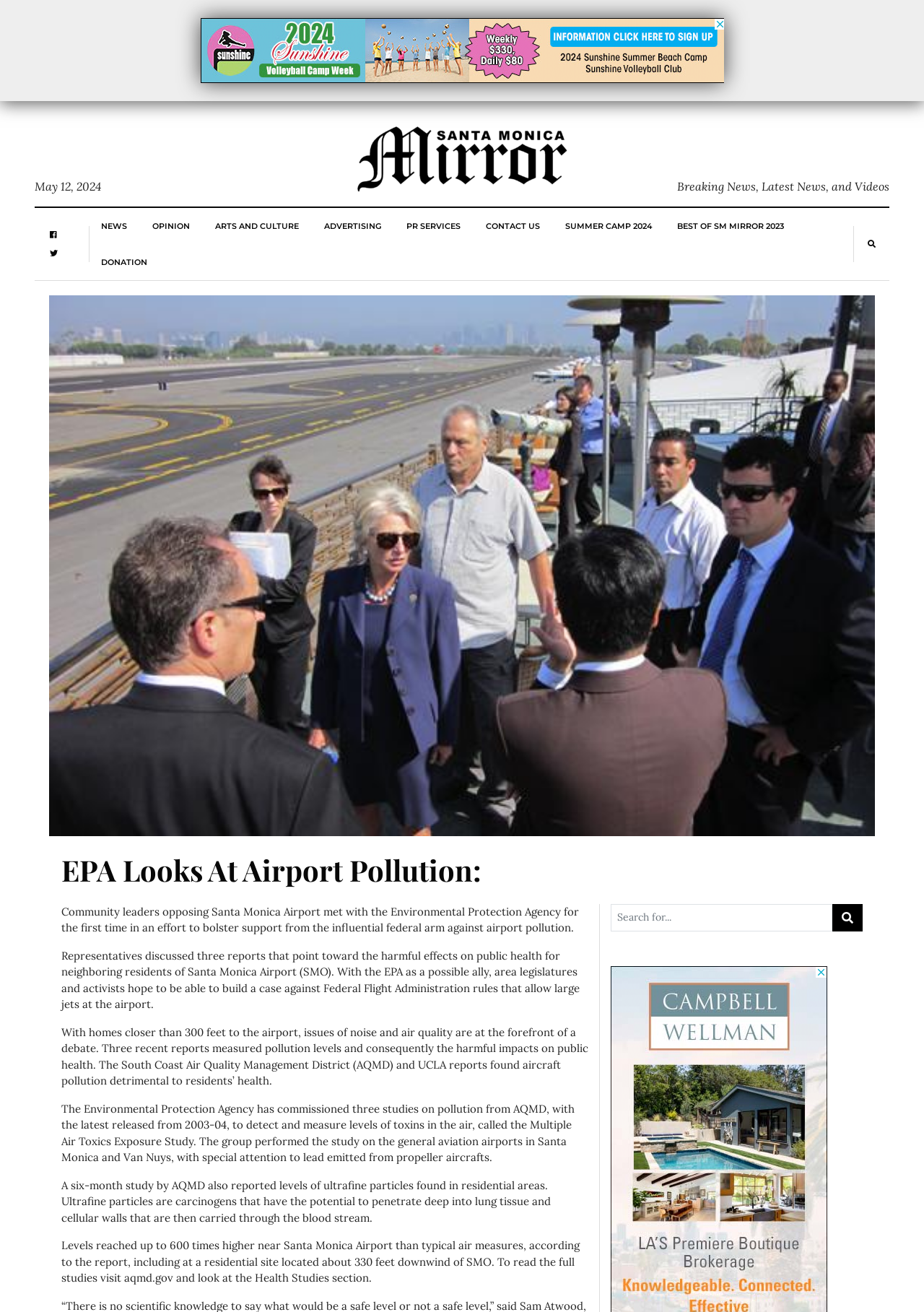Answer the question using only a single word or phrase: 
What is the name of the airport mentioned in the article?

Santa Monica Airport